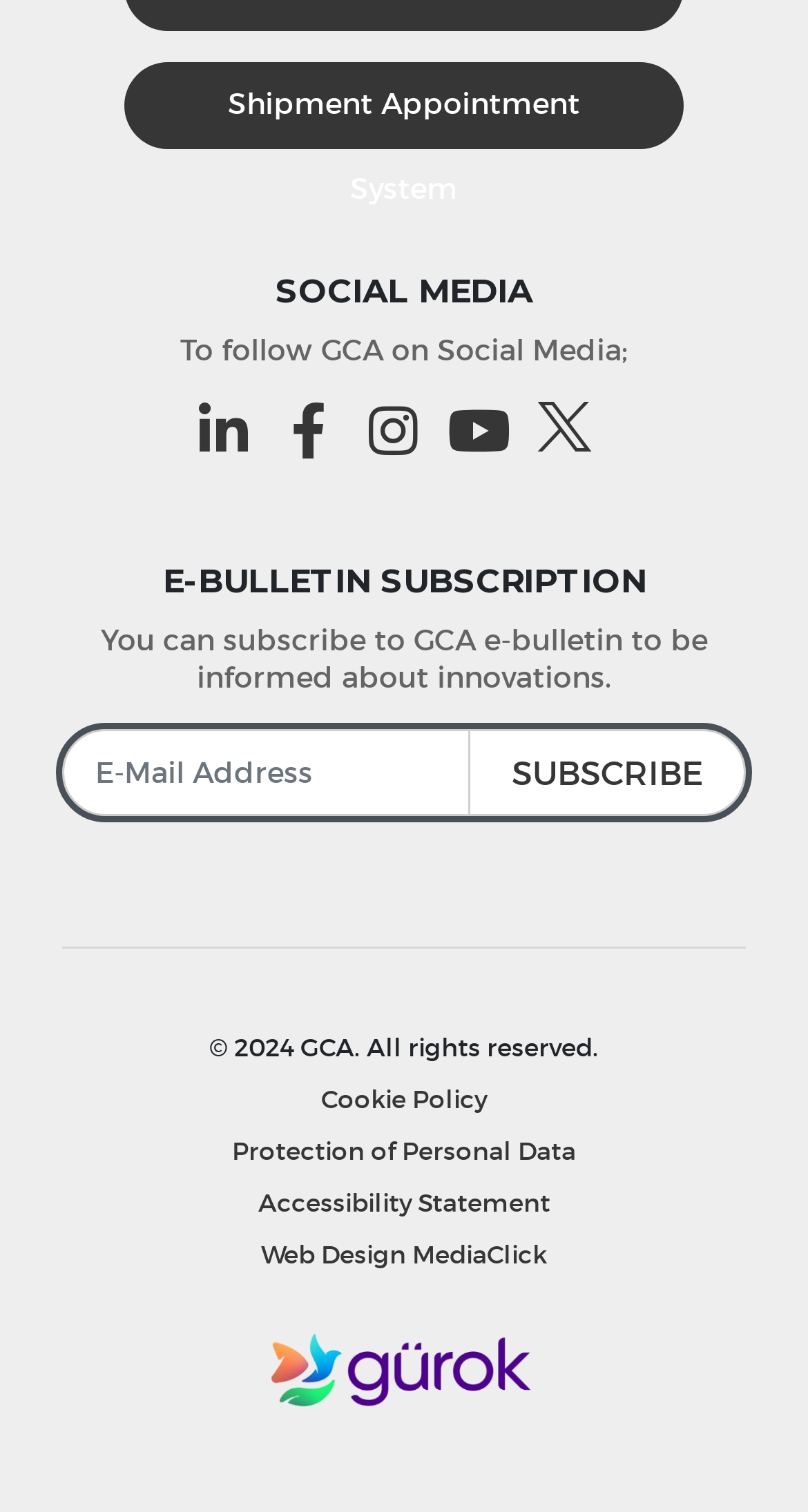What is the year of the copyright statement?
Based on the content of the image, thoroughly explain and answer the question.

The year of the copyright statement can be found at the bottom of the webpage, which states '© 2024 GCA. All rights reserved'.